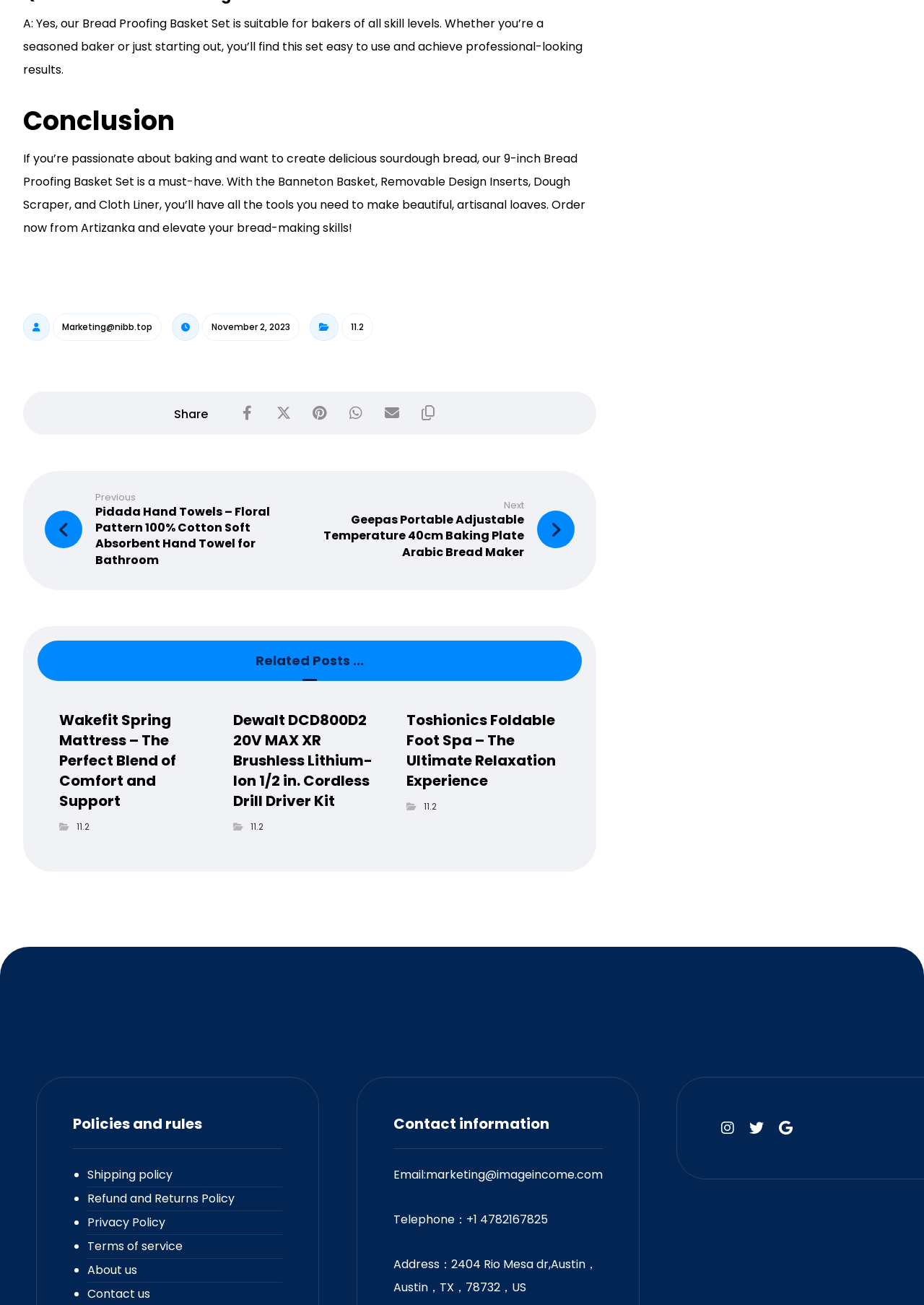What is the topic of the article?
Answer with a single word or phrase by referring to the visual content.

Bread Proofing Basket Set